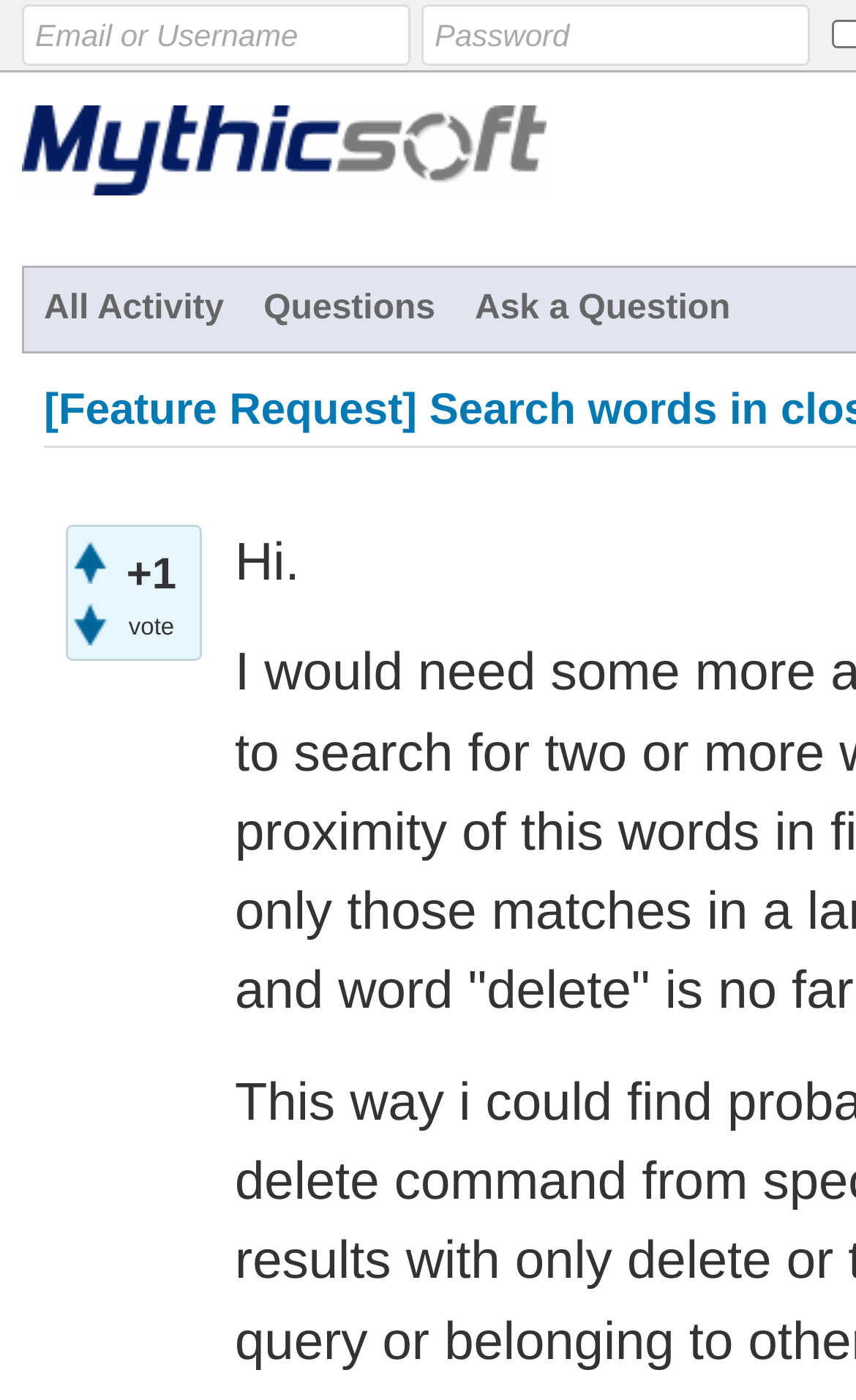Locate the bounding box coordinates of the area that needs to be clicked to fulfill the following instruction: "log in with password". The coordinates should be in the format of four float numbers between 0 and 1, namely [left, top, right, bottom].

[0.492, 0.003, 0.946, 0.047]